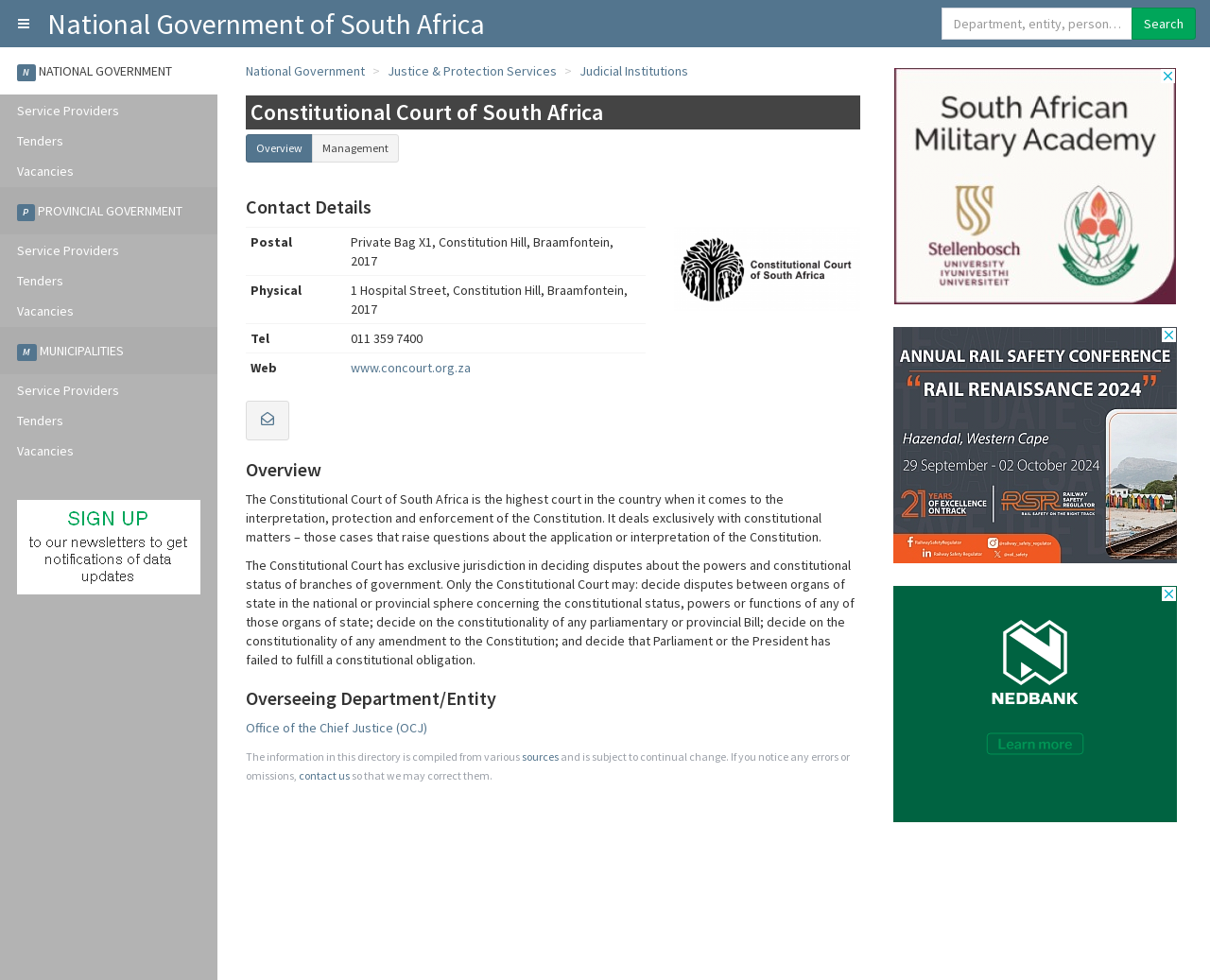Using the element description Privacy Policy., predict the bounding box coordinates for the UI element. Provide the coordinates in (top-left x, top-left y, bottom-right x, bottom-right y) format with values ranging from 0 to 1.

None